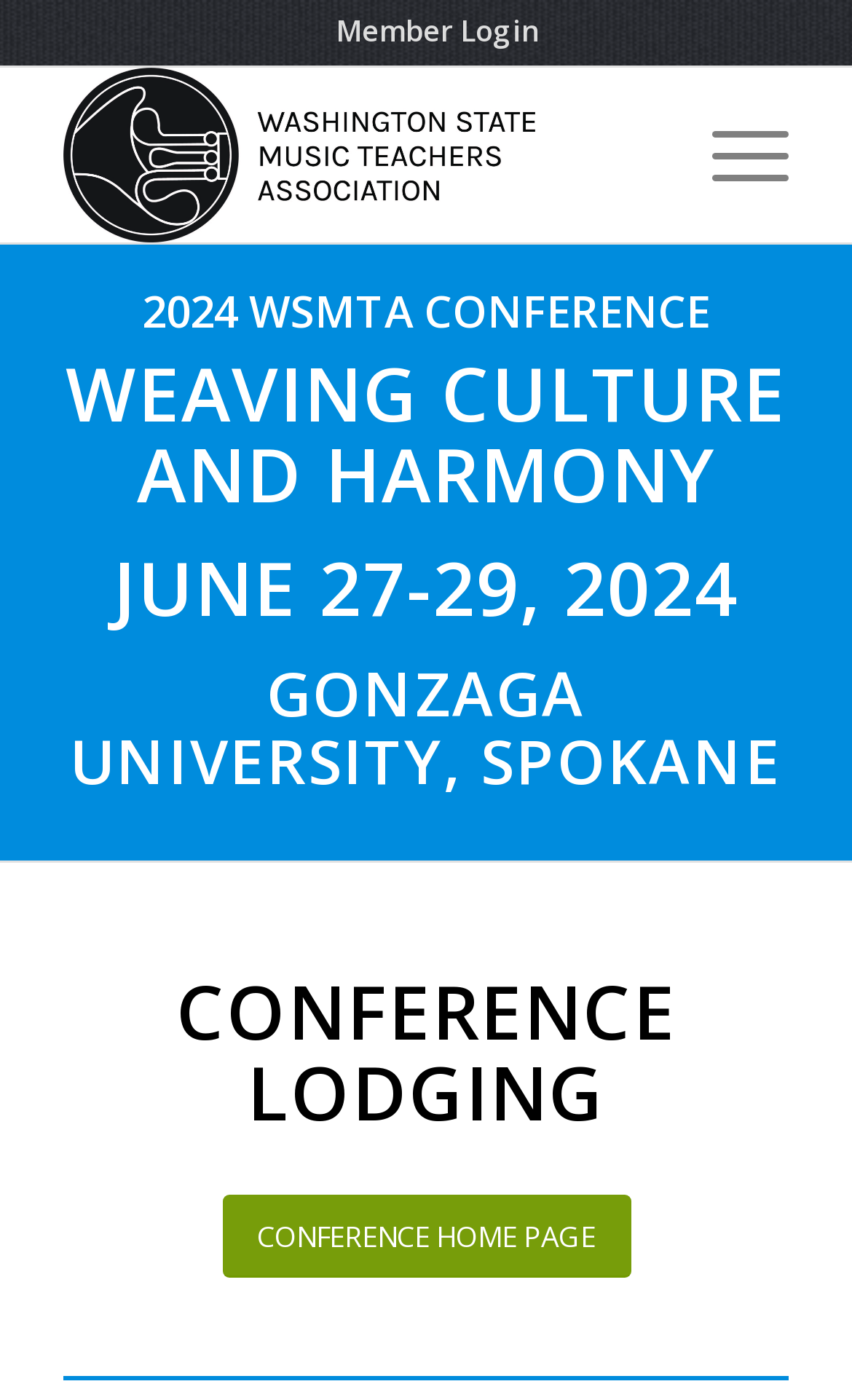What is the date of the 2024 WSMTA conference?
Answer the question with a single word or phrase, referring to the image.

June 27-29, 2024